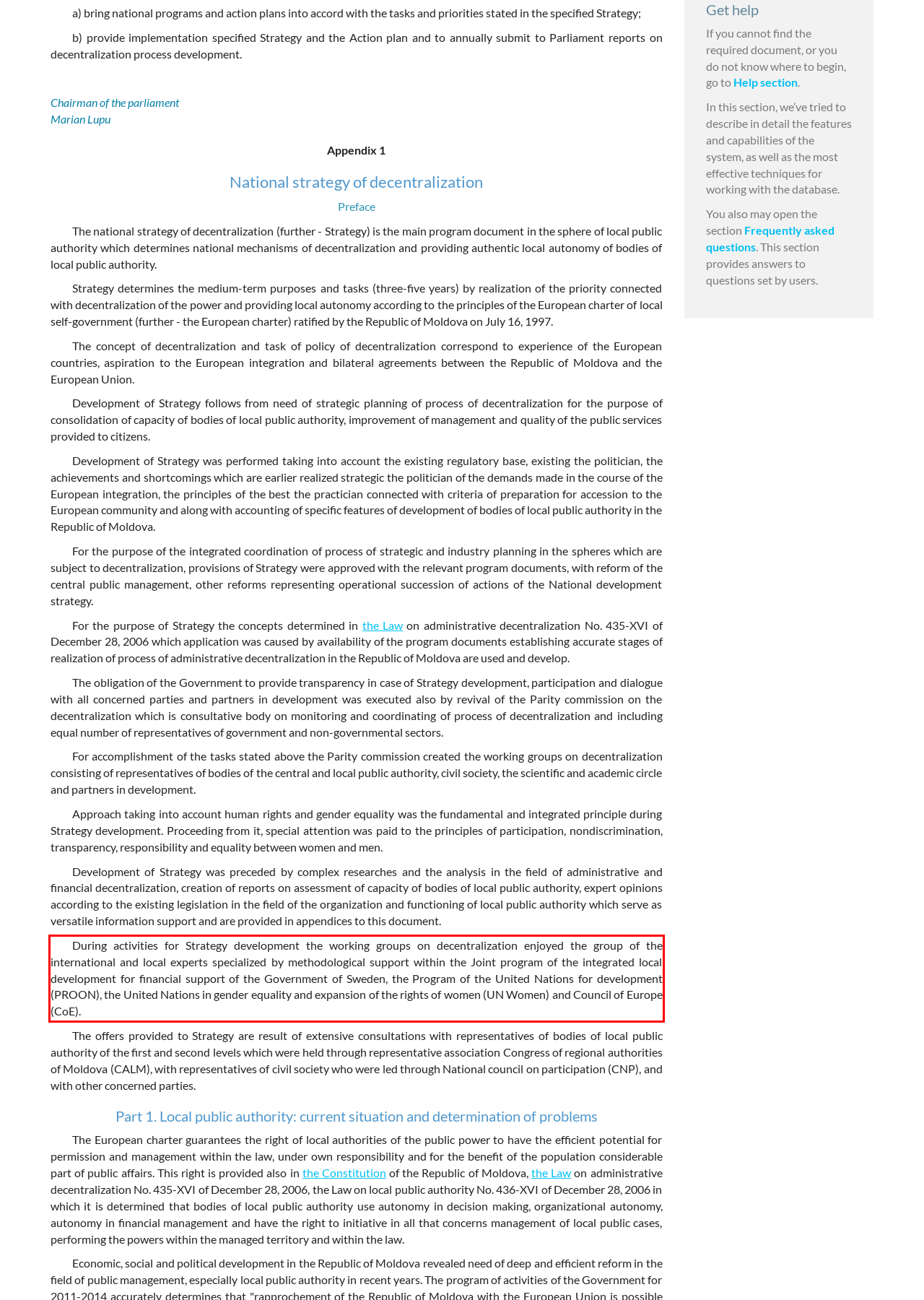From the provided screenshot, extract the text content that is enclosed within the red bounding box.

During activities for Strategy development the working groups on decentralization enjoyed the group of the international and local experts specialized by methodological support within the Joint program of the integrated local development for financial support of the Government of Sweden, the Program of the United Nations for development (PROON), the United Nations in gender equality and expansion of the rights of women (UN Women) and Council of Europe (CoE).